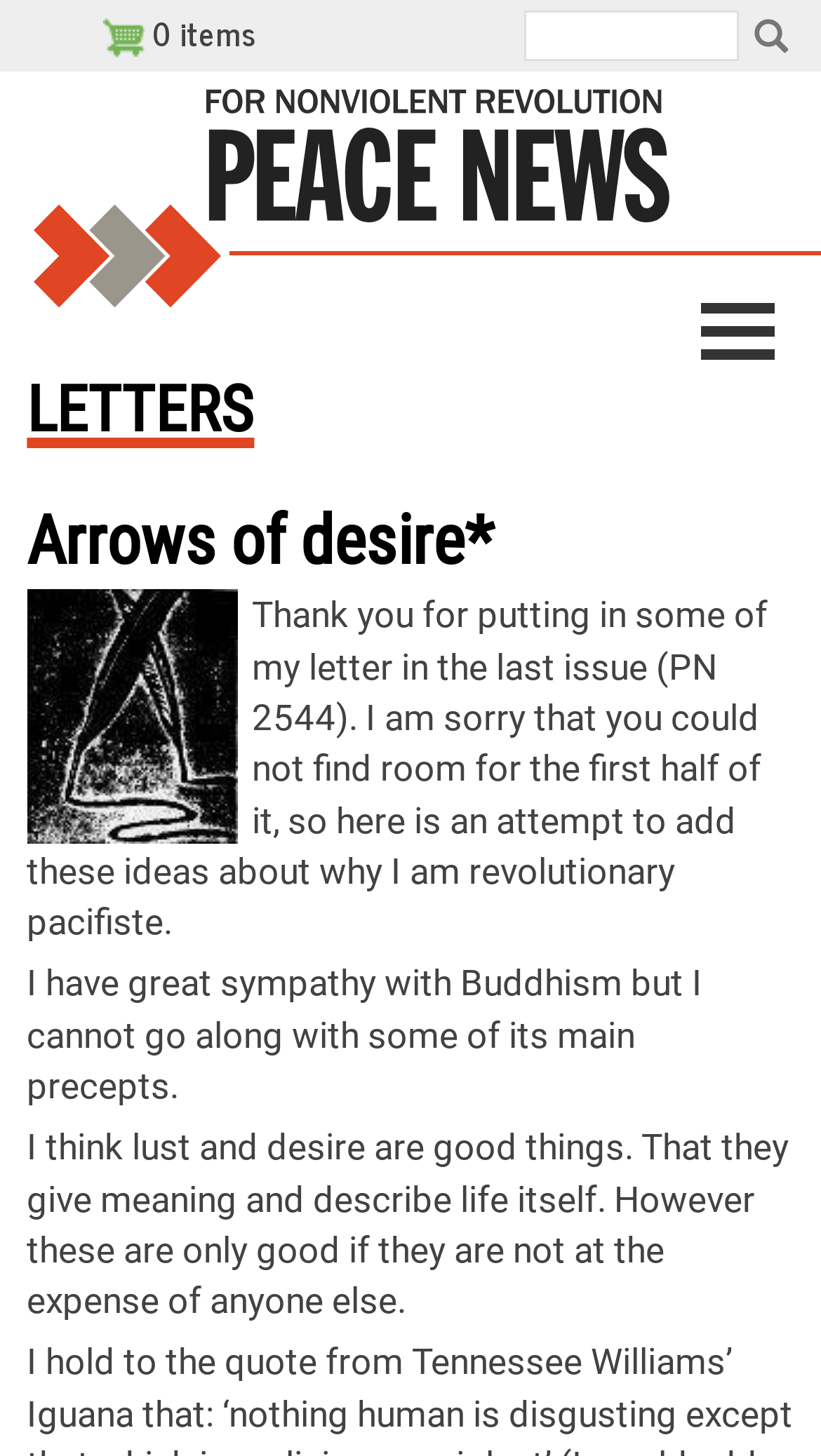What is the author of the first letter talking about?
Please provide a full and detailed response to the question.

The static text element following the title 'Arrows of desire*' mentions 'revolutionary pacifiste', indicating that the author is discussing this topic.